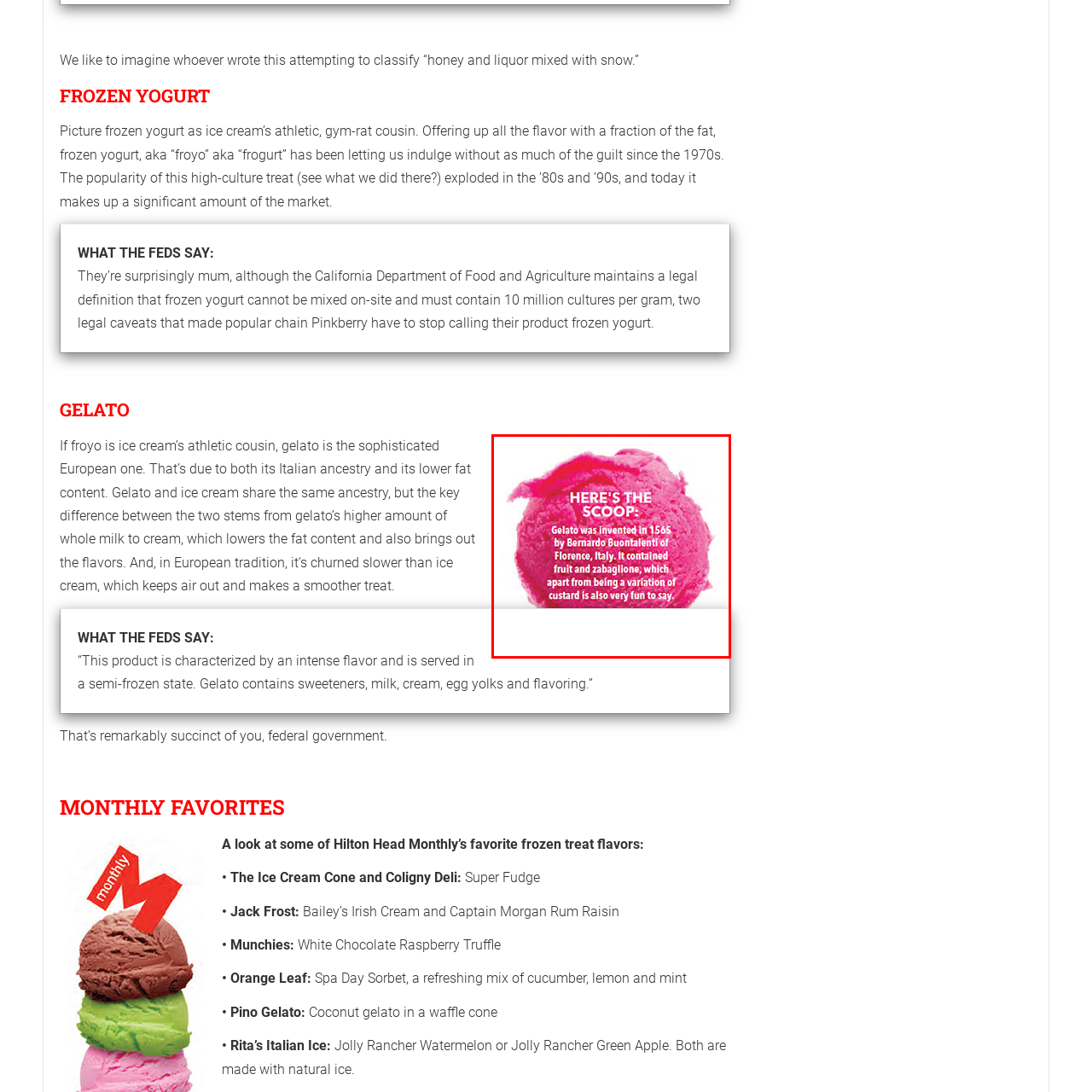What is zabaglione?
Pay attention to the section of the image highlighted by the red bounding box and provide a comprehensive answer to the question.

The description in the image highlights zabaglione as one of the unique ingredients of gelato, and notes that it is quite fun to pronounce, which implies that zabaglione is a type of ingredient, specifically a variation of custard.